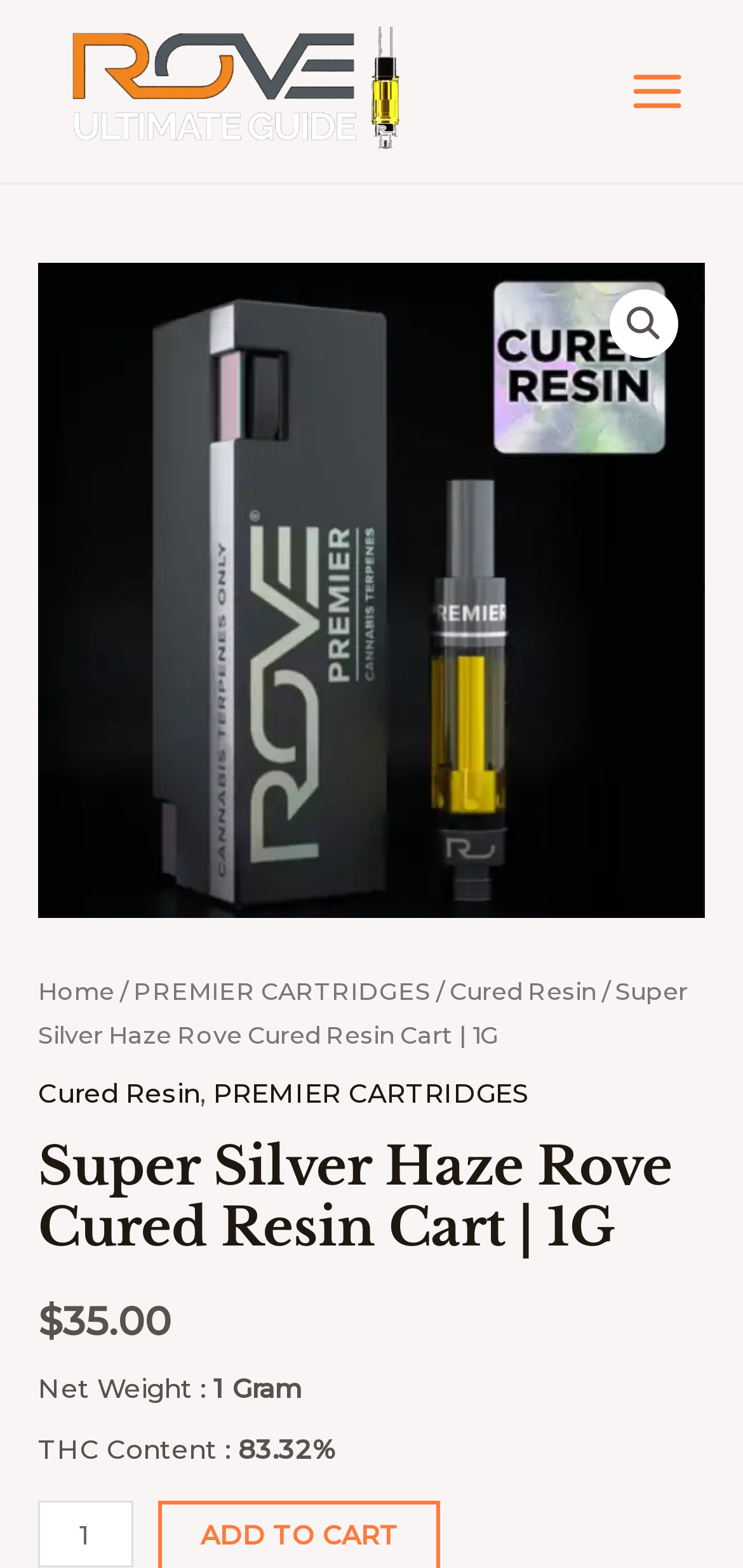Pinpoint the bounding box coordinates for the area that should be clicked to perform the following instruction: "Click the 🔍 icon".

[0.821, 0.184, 0.914, 0.228]